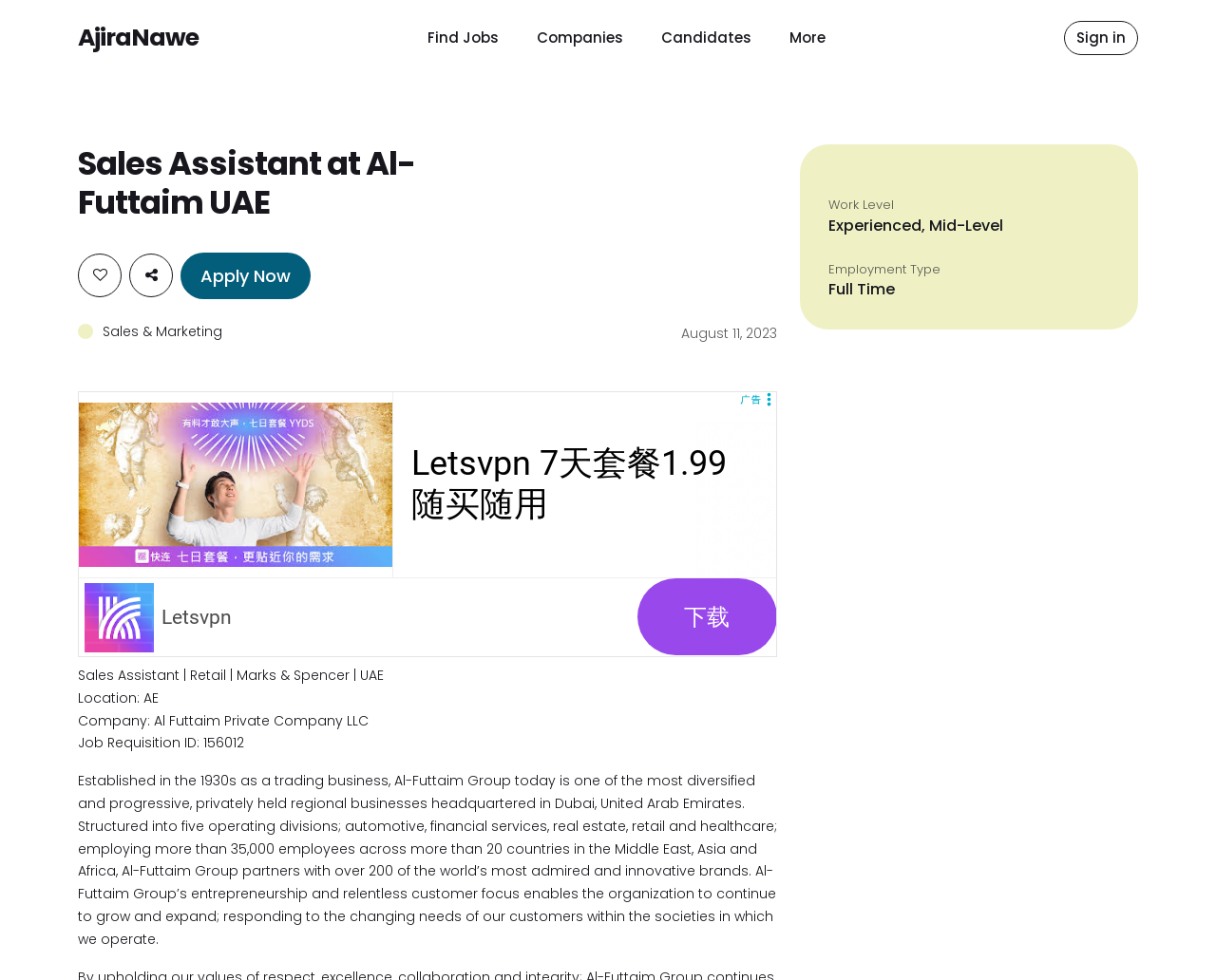Find the bounding box coordinates of the clickable area that will achieve the following instruction: "Explore companies".

[0.426, 0.018, 0.528, 0.058]